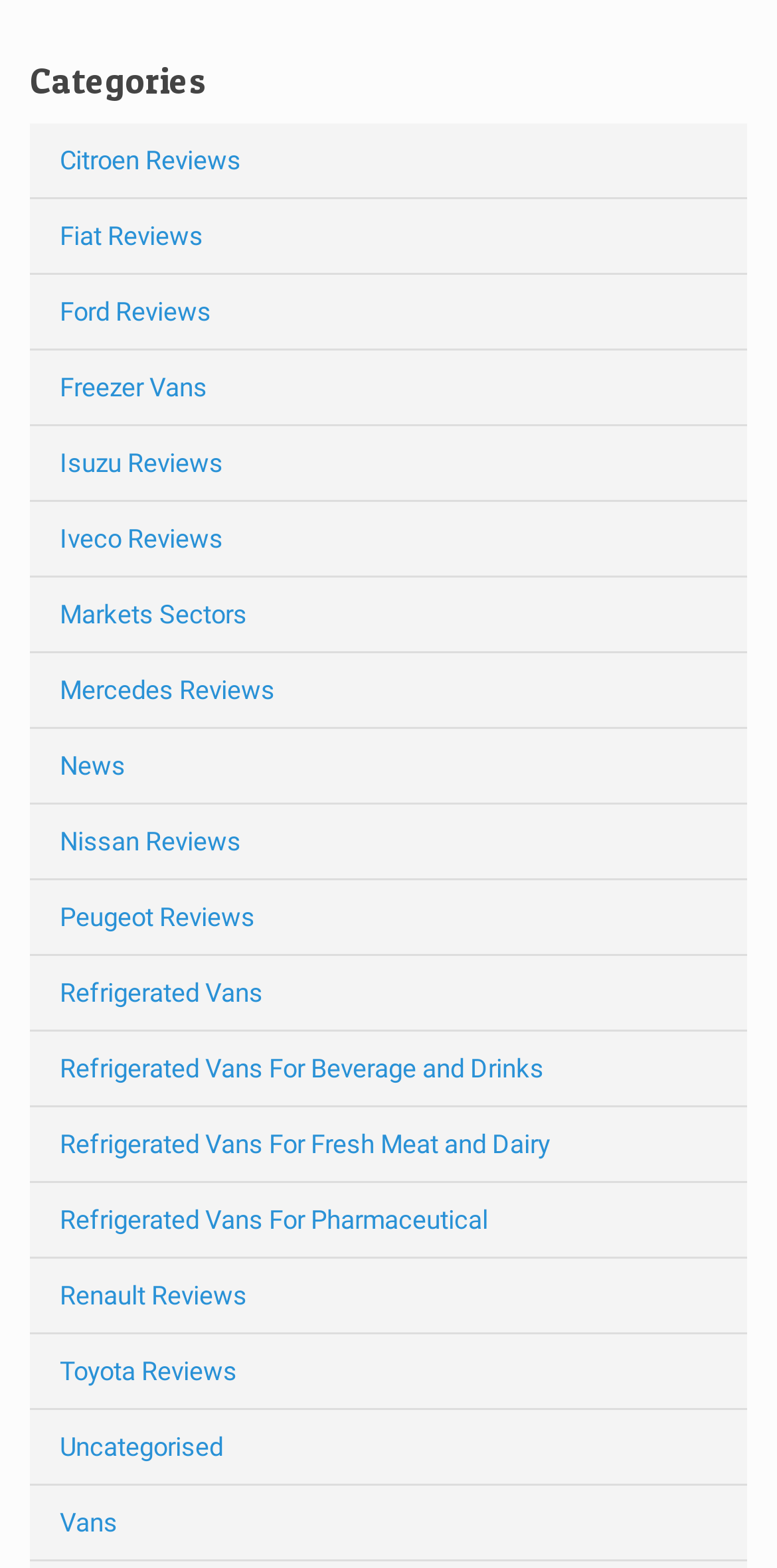Based on the image, provide a detailed response to the question:
What are the categories listed on the webpage?

The webpage has a heading 'Categories' followed by a list of links, which can be categorized into vehicle reviews (e.g. Citroen Reviews, Ford Reviews) and vehicle types (e.g. Freezer Vans, Refrigerated Vans).